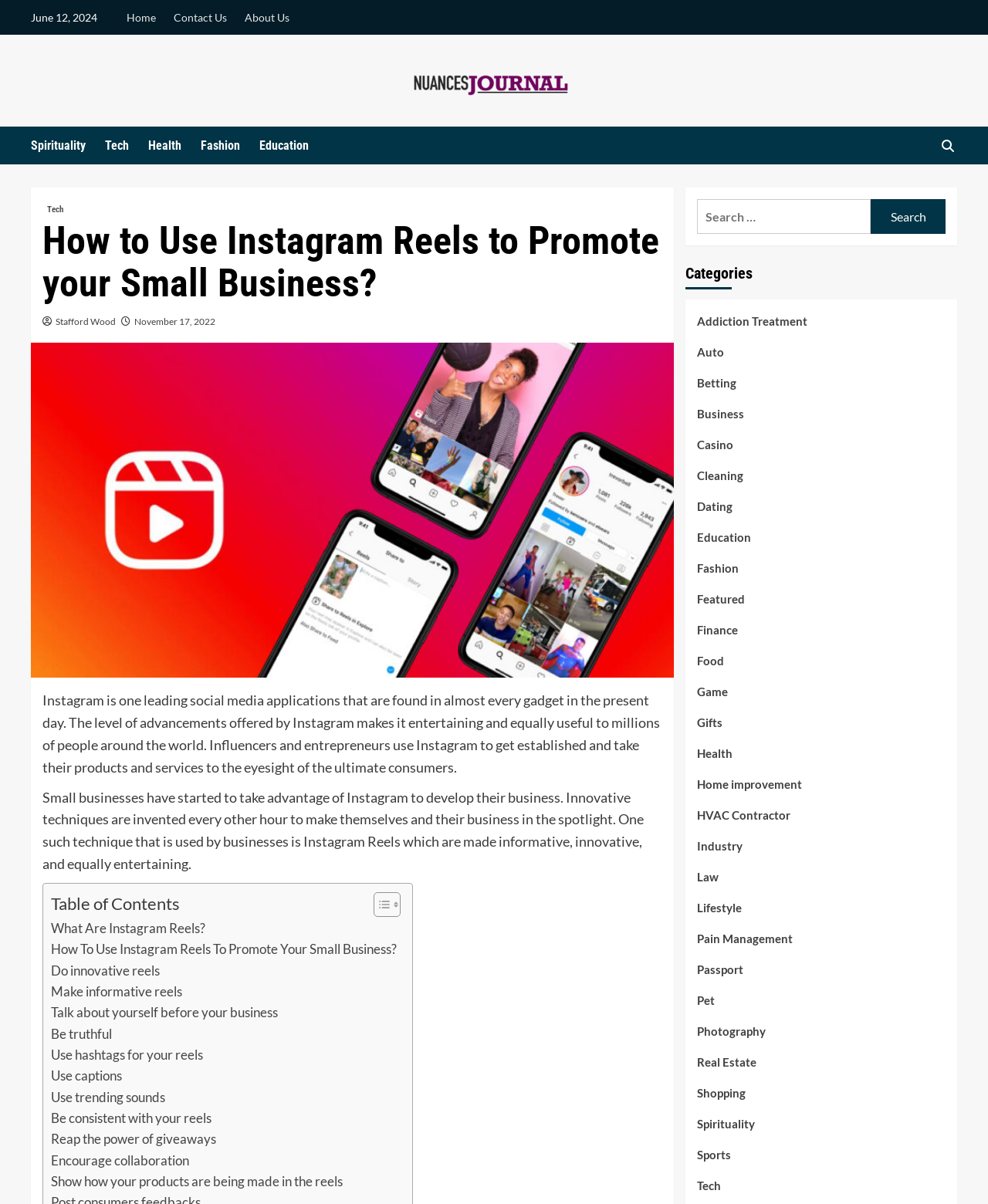Identify the bounding box coordinates for the UI element described as: "Be consistent with your reels". The coordinates should be provided as four floats between 0 and 1: [left, top, right, bottom].

[0.052, 0.92, 0.214, 0.937]